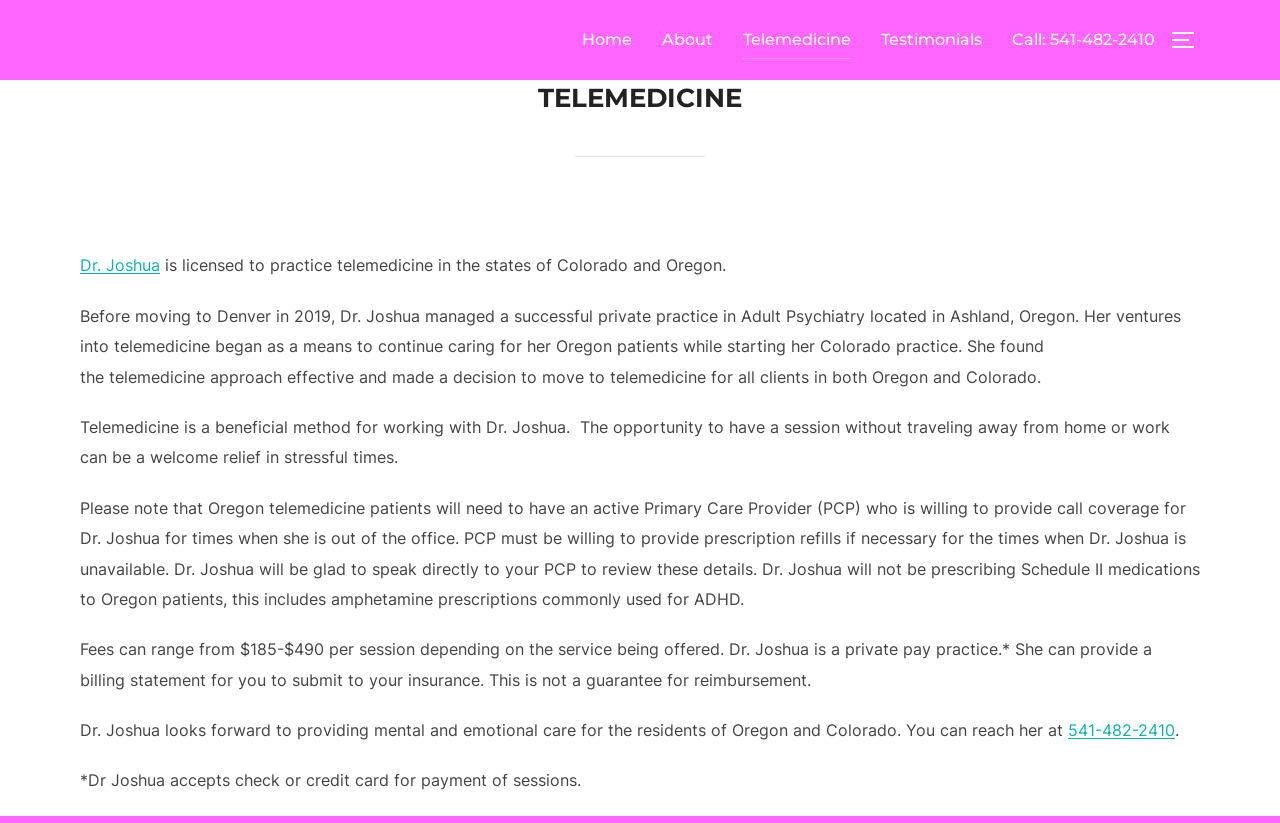Use a single word or phrase to answer the question:
What is the range of fees for a session?

$185-$490